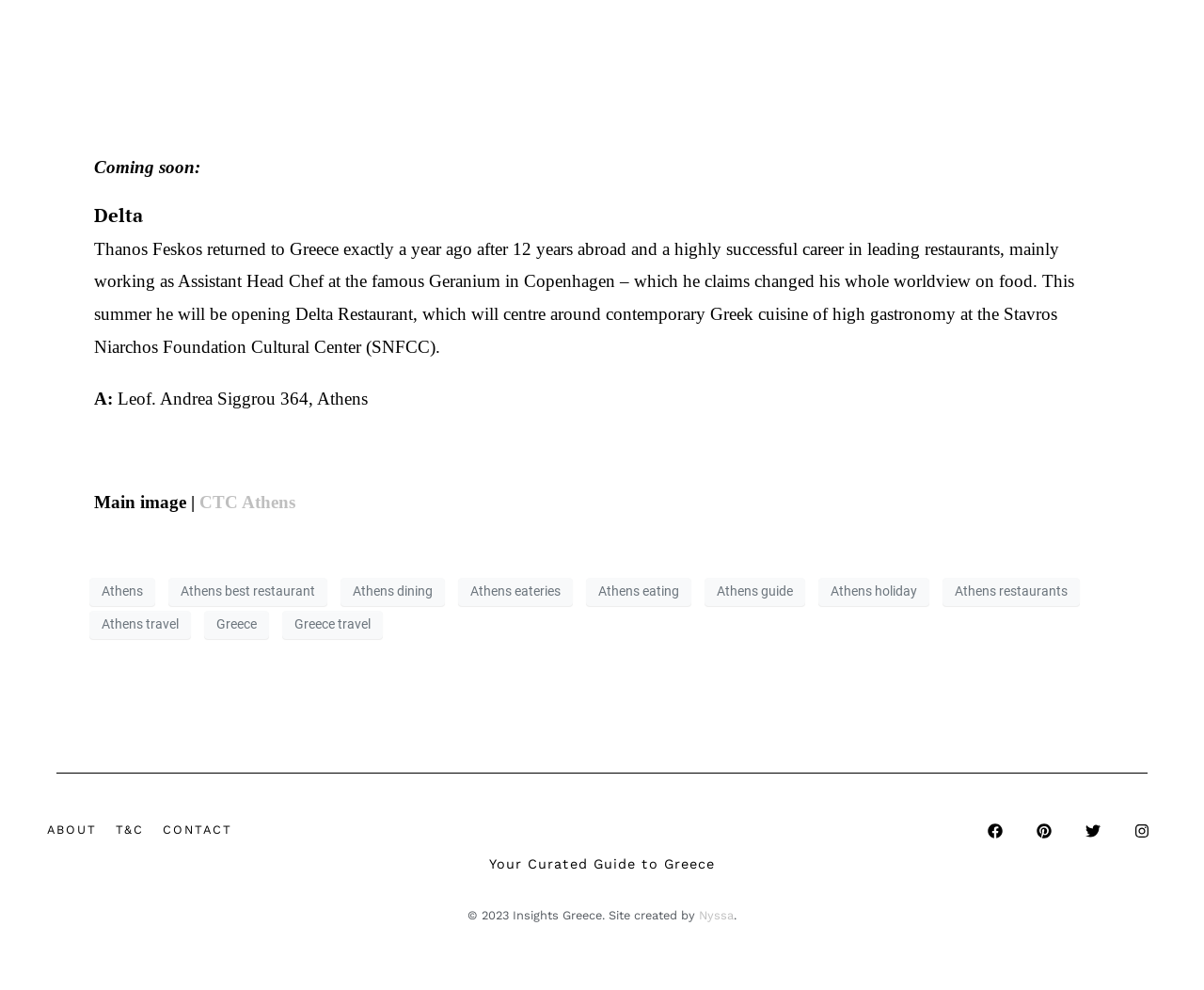Identify the bounding box of the HTML element described as: "Hong Kong".

None